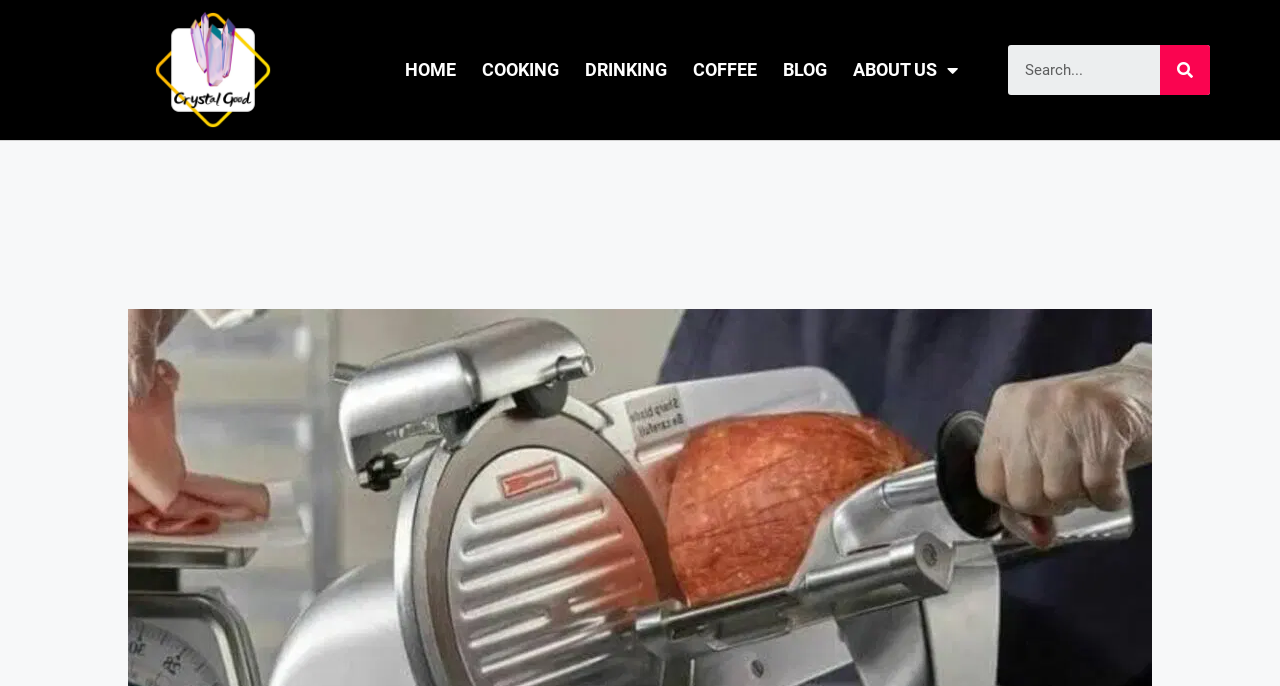Give a detailed explanation of the elements present on the webpage.

The webpage is about slicing roast beef, with a focus on using a slicer to make the process quick and easy. At the top left corner, there is a logo of "Crystal Good" in a cropped transparent image. 

Below the logo, there is a navigation menu with five links: "HOME", "COOKING", "DRINKING", "COFFEE", and "BLOG", which are aligned horizontally and centered at the top of the page. The "ABOUT US" link is also present, accompanied by a dropdown menu icon.

To the right of the navigation menu, there is a search bar with a searchbox and a "Search" button. The search bar is positioned near the top right corner of the page.

The main content of the webpage starts below the navigation menu and search bar, with a heading that reads "How To Slice Roast Beef With A Slicer? - May 12, 2024". The content is divided into sections, with an insertion point at the top left of the main content area, indicating the start of the article.